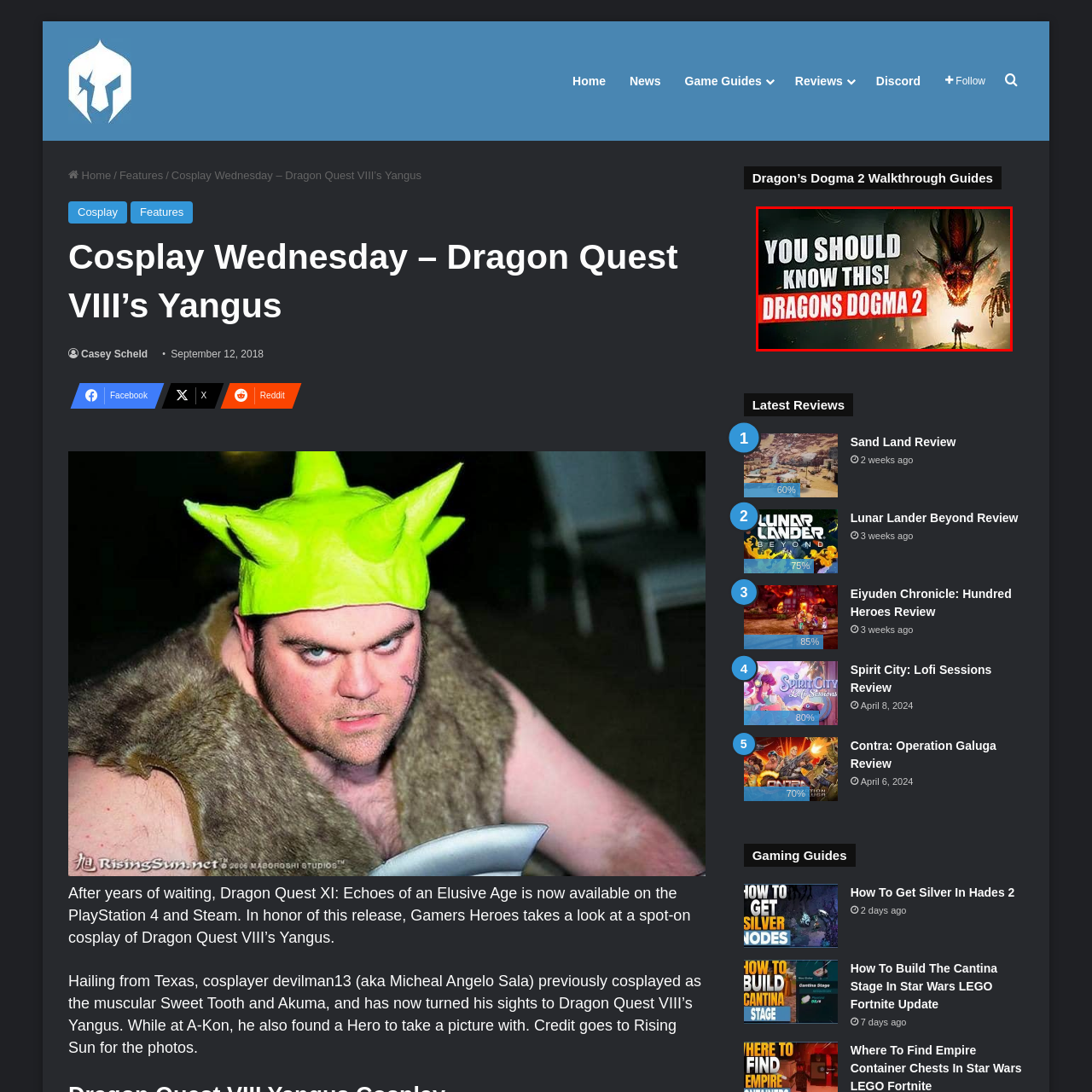Look at the section of the image marked by the red box and offer an in-depth answer to the next question considering the visual cues: What is looming above the heroic figure?

The image features an imposing dragon looming above a heroic figure silhouetted against a radiant light, which indicates that the dragon is positioned above the heroic figure.